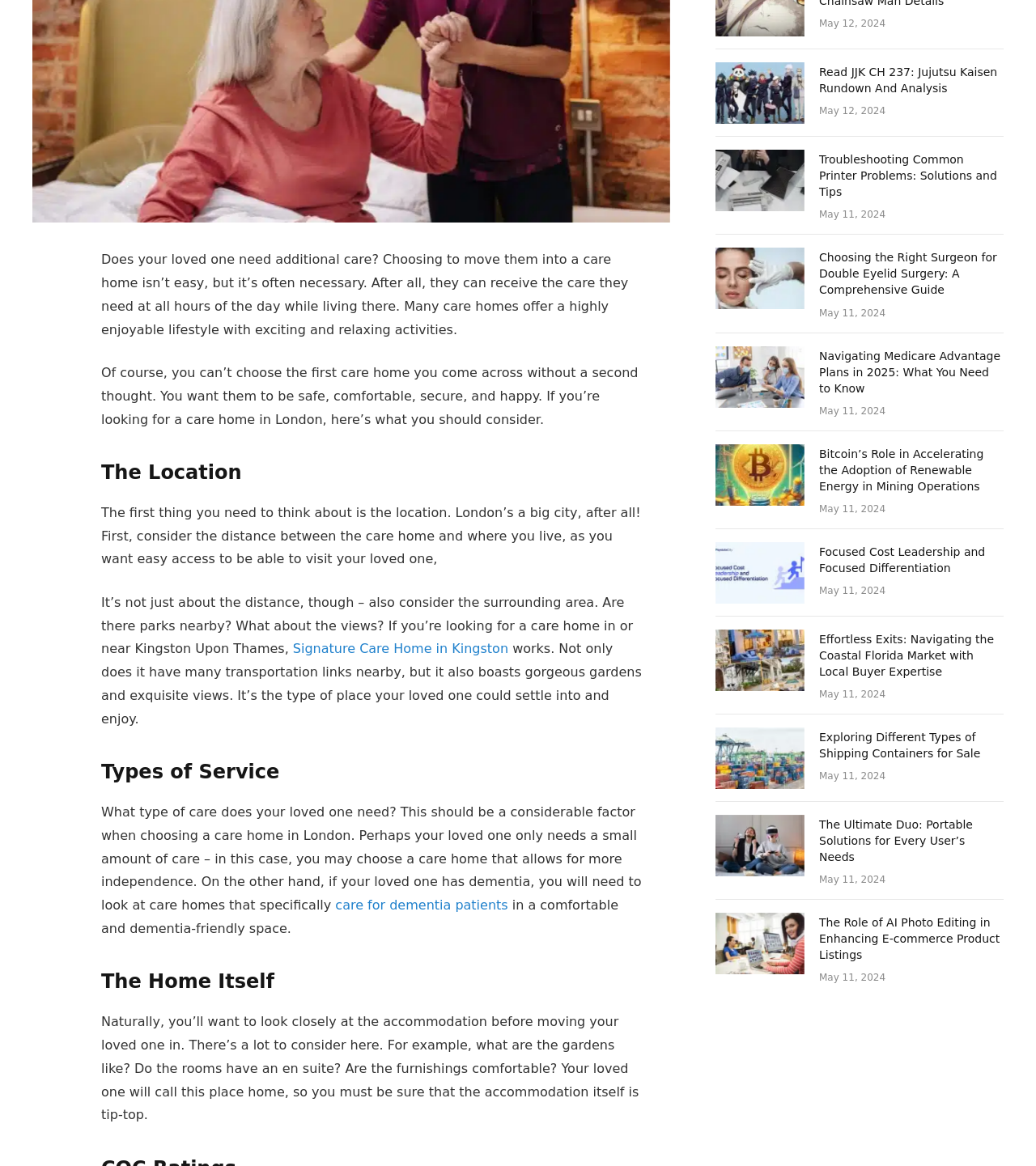Using the element description provided, determine the bounding box coordinates in the format (top-left x, top-left y, bottom-right x, bottom-right y). Ensure that all values are floating point numbers between 0 and 1. Element description: Pinterest

[0.031, 0.352, 0.062, 0.379]